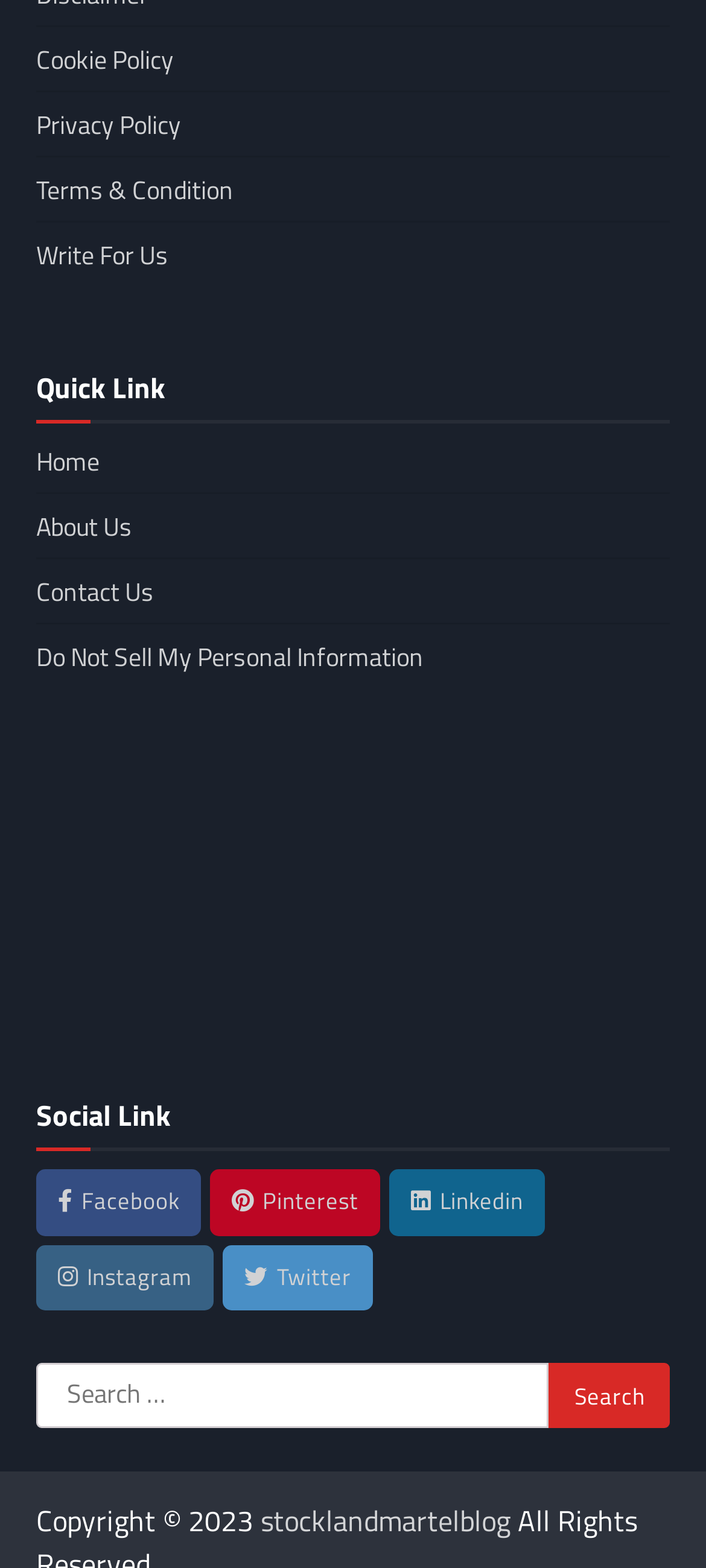Determine the bounding box coordinates of the region I should click to achieve the following instruction: "Search for something". Ensure the bounding box coordinates are four float numbers between 0 and 1, i.e., [left, top, right, bottom].

[0.051, 0.87, 0.778, 0.911]